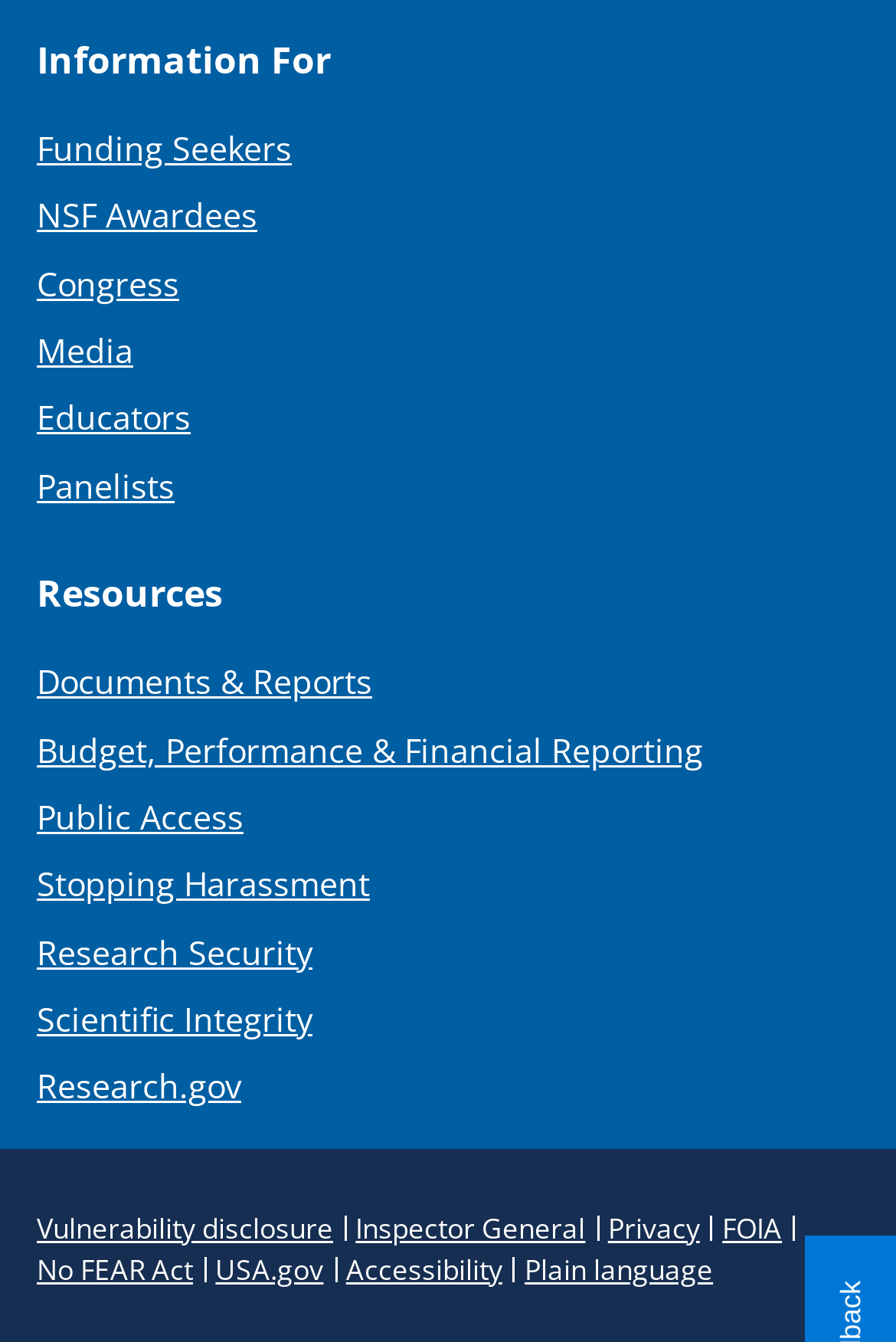What is the last link available under 'Required Policy Links'?
Provide an in-depth answer to the question, covering all aspects.

By examining the webpage structure, I can see that the last link available under the 'Required Policy Links' category is 'Plain language', which is located at the bottom of the webpage.